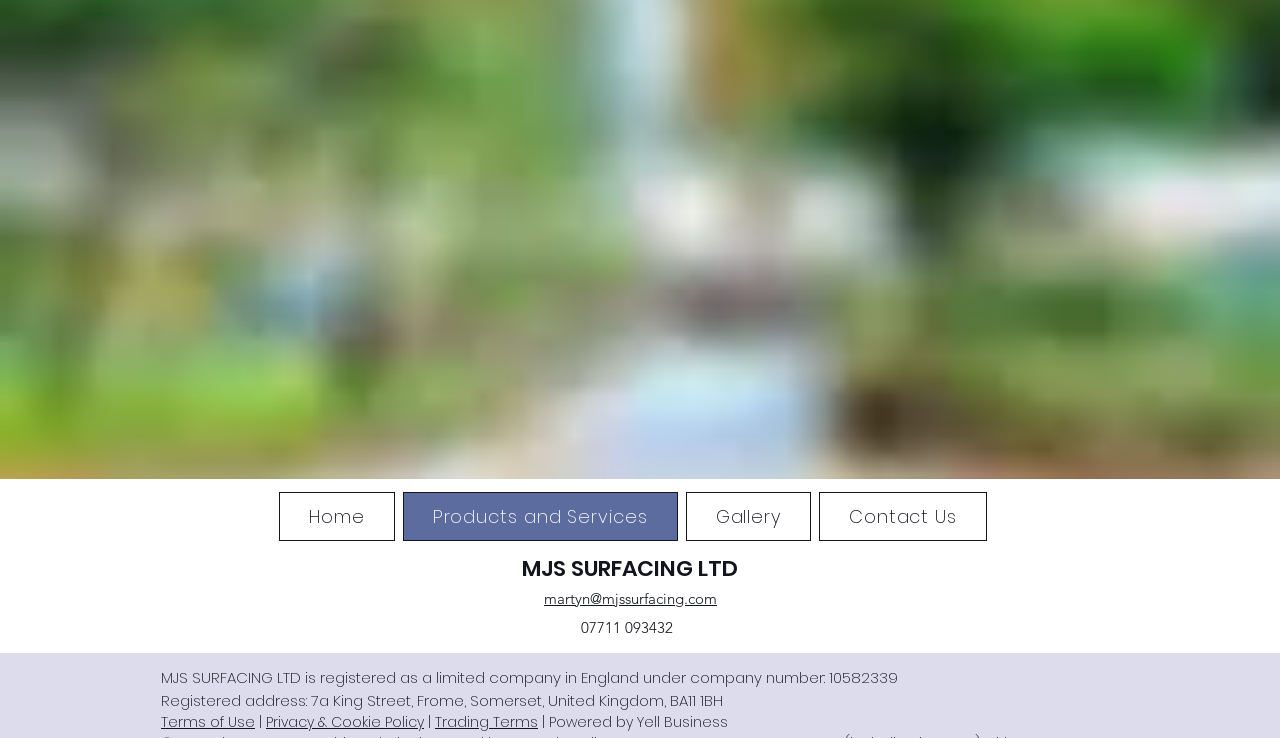Provide the bounding box coordinates for the UI element described in this sentence: "Home". The coordinates should be four float values between 0 and 1, i.e., [left, top, right, bottom].

[0.218, 0.666, 0.308, 0.733]